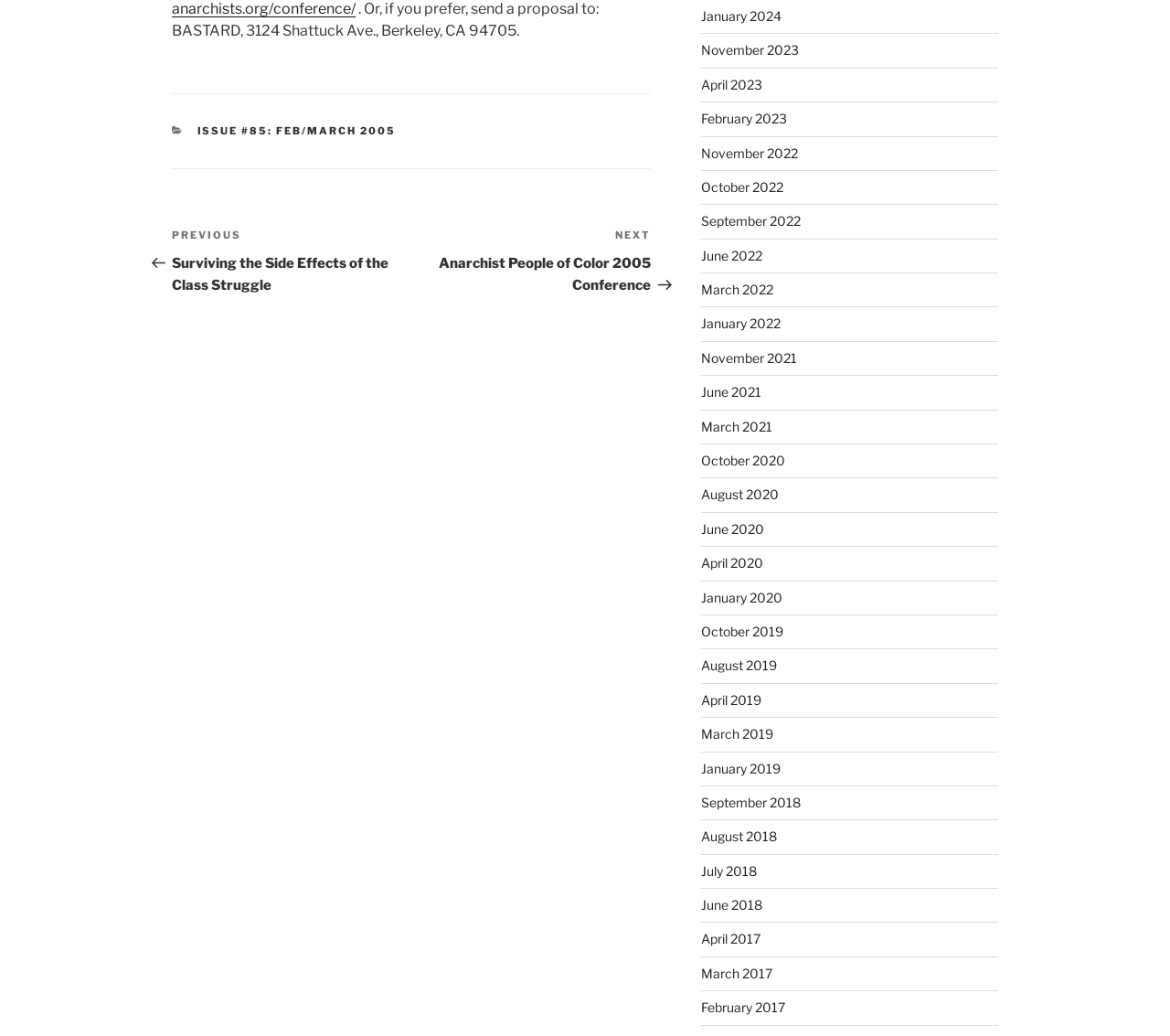Provide the bounding box coordinates of the HTML element this sentence describes: "January 2022". The bounding box coordinates consist of four float numbers between 0 and 1, i.e., [left, top, right, bottom].

[0.599, 0.305, 0.667, 0.32]